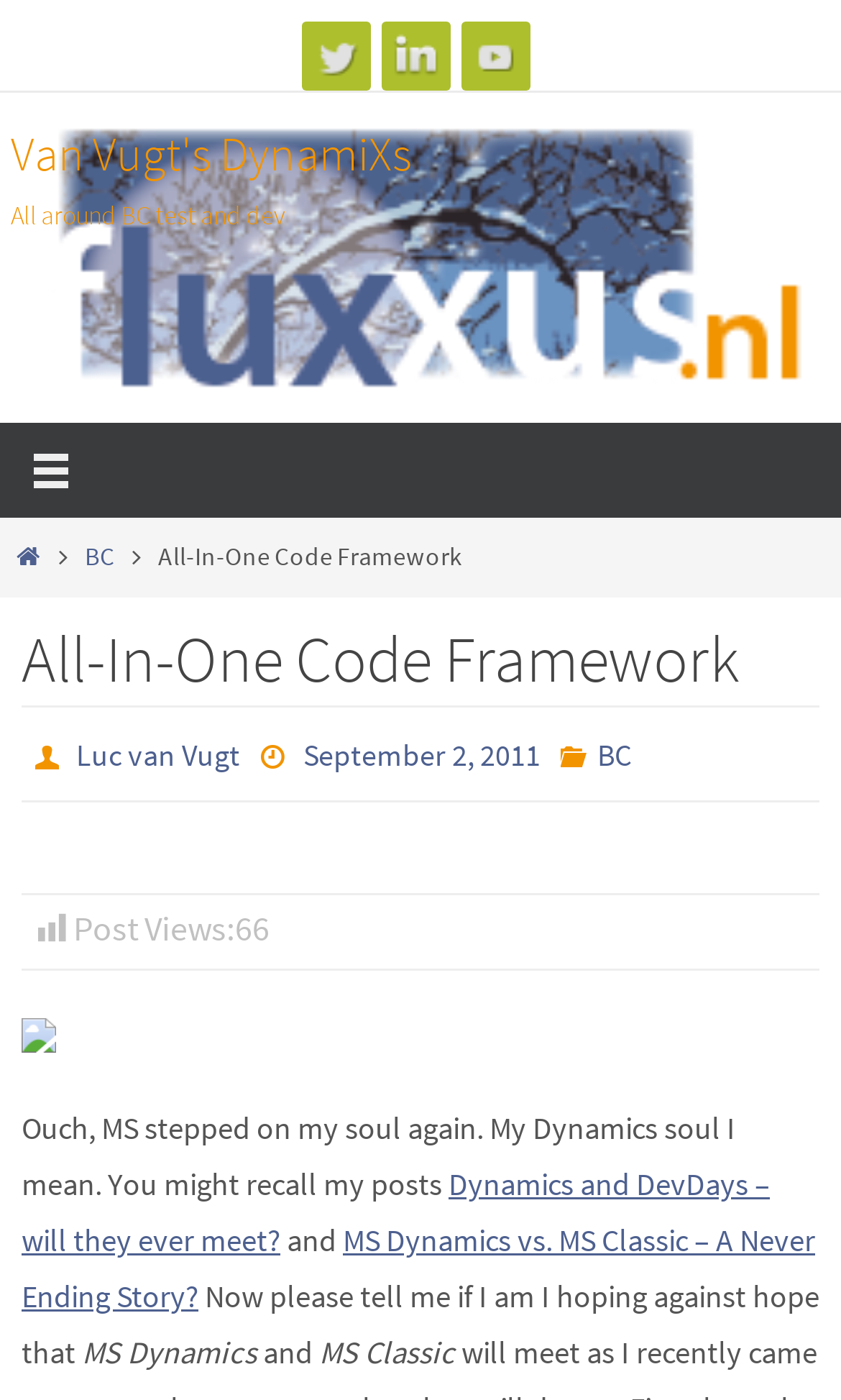Please provide a brief answer to the following inquiry using a single word or phrase:
How many social media links are there?

3